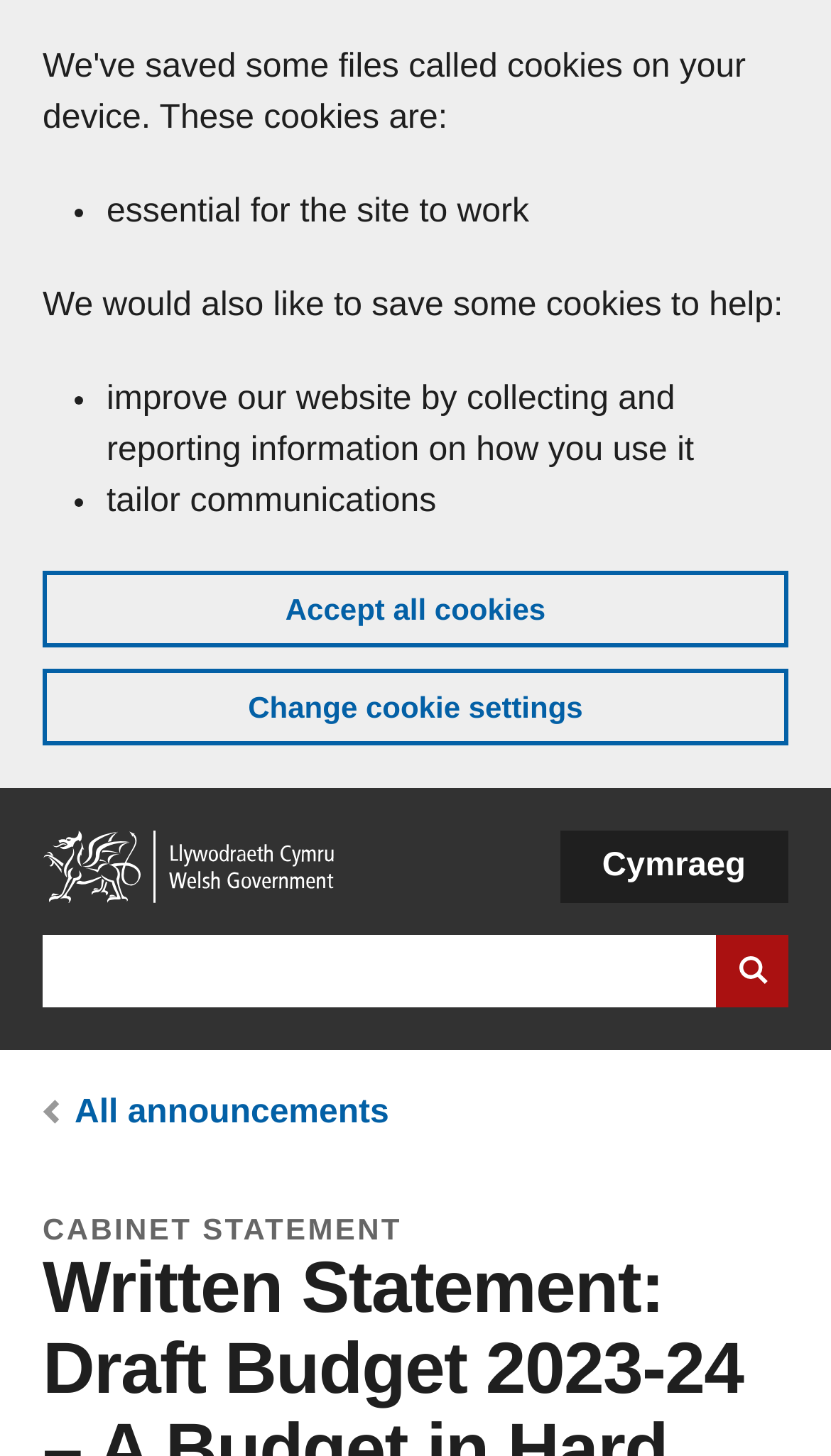Indicate the bounding box coordinates of the clickable region to achieve the following instruction: "View all announcements."

[0.09, 0.752, 0.468, 0.777]